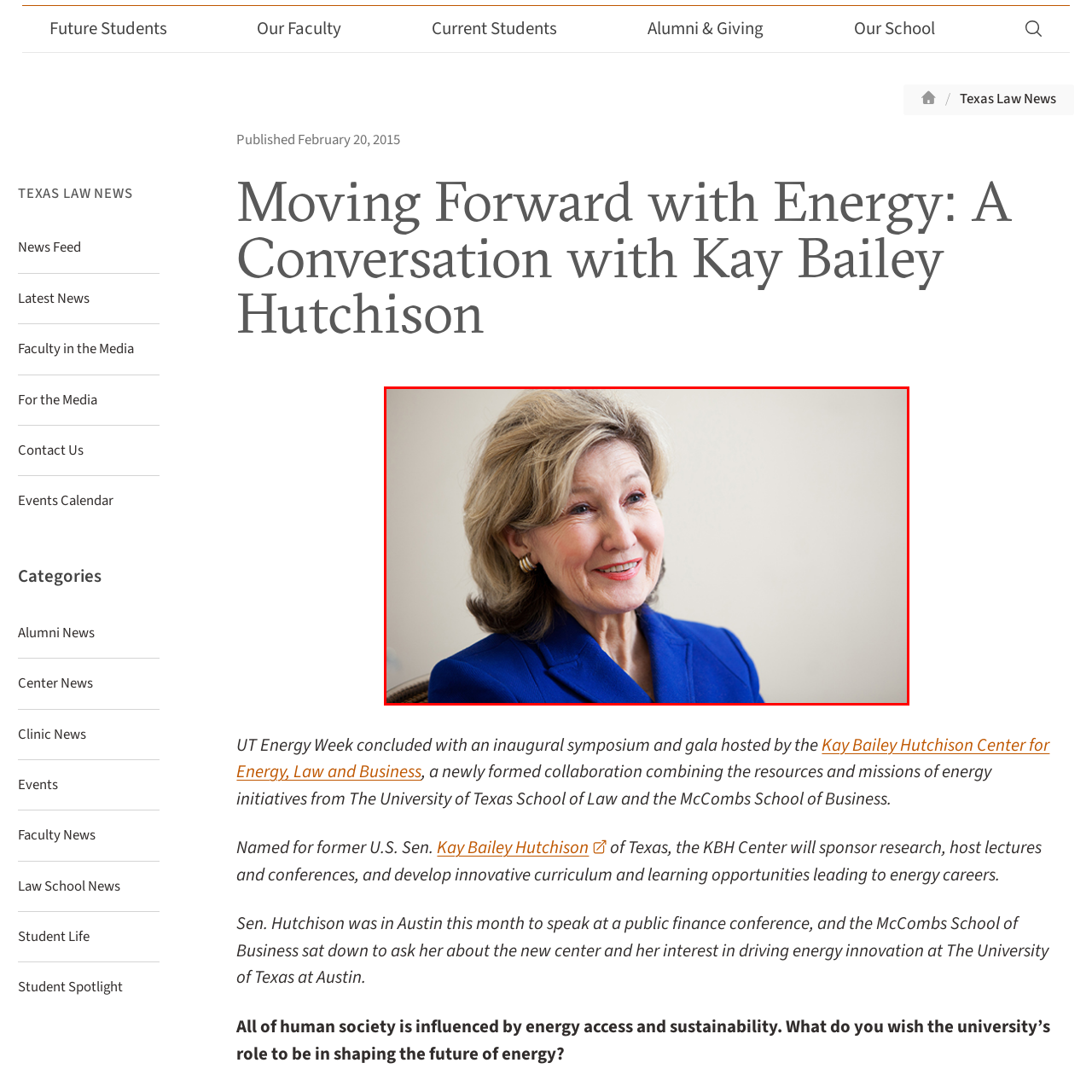Describe fully the image that is contained within the red bounding box.

The image features a smiling woman with light brown hair, styled in soft waves, wearing a striking blue blazer. Her friendly expression is complemented by subtle makeup and gold hoop earrings. The background is softly blurred, enhancing her presence as the focal point of the photo. This image accompanies an article titled "Moving Forward with Energy: A Conversation with Kay Bailey Hutchison," highlighting her influential role in energy initiatives. The setting reflects a professional atmosphere, indicative of a discussion or interview.